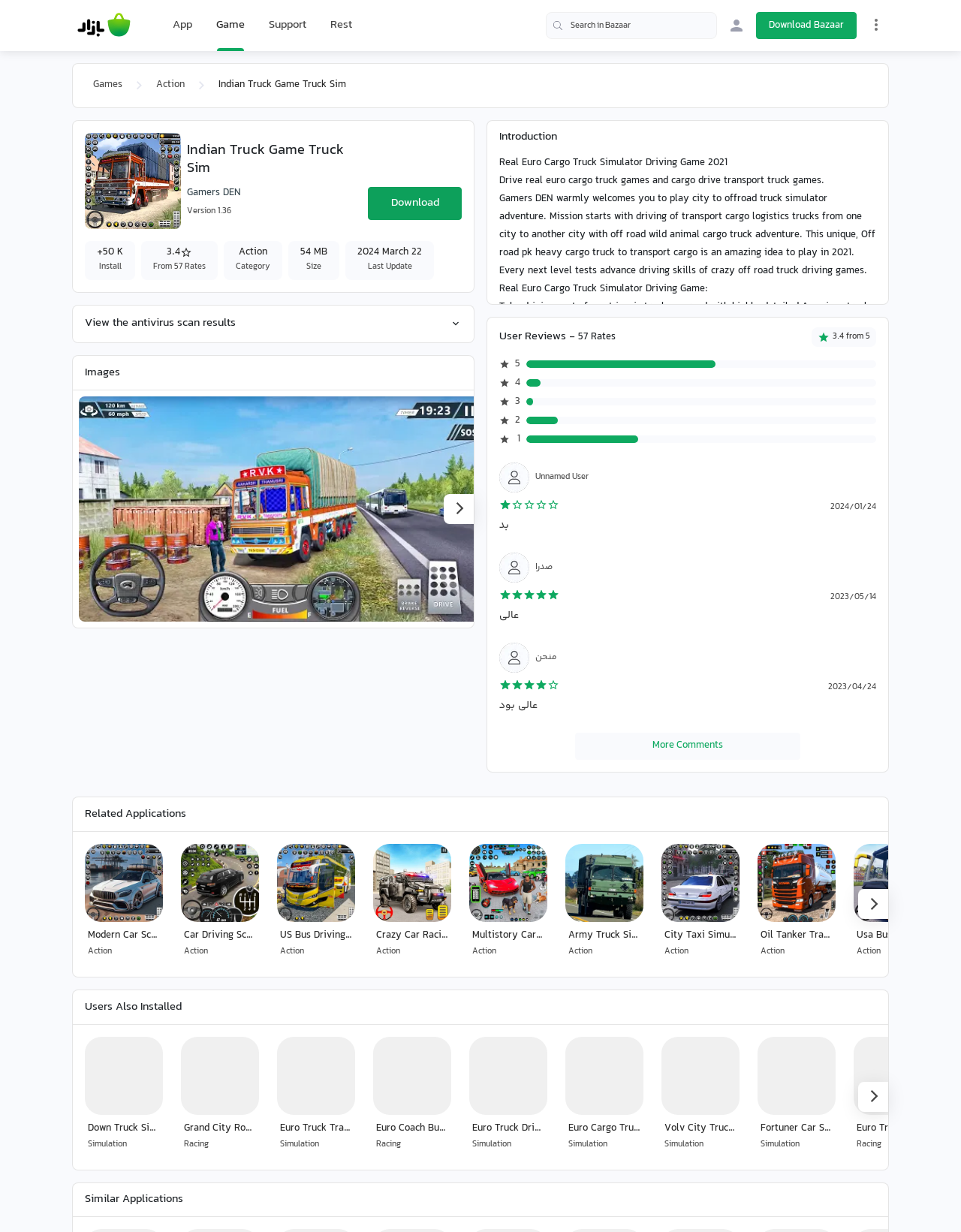What is the name of the game? Observe the screenshot and provide a one-word or short phrase answer.

Indian Truck Game Truck Sim